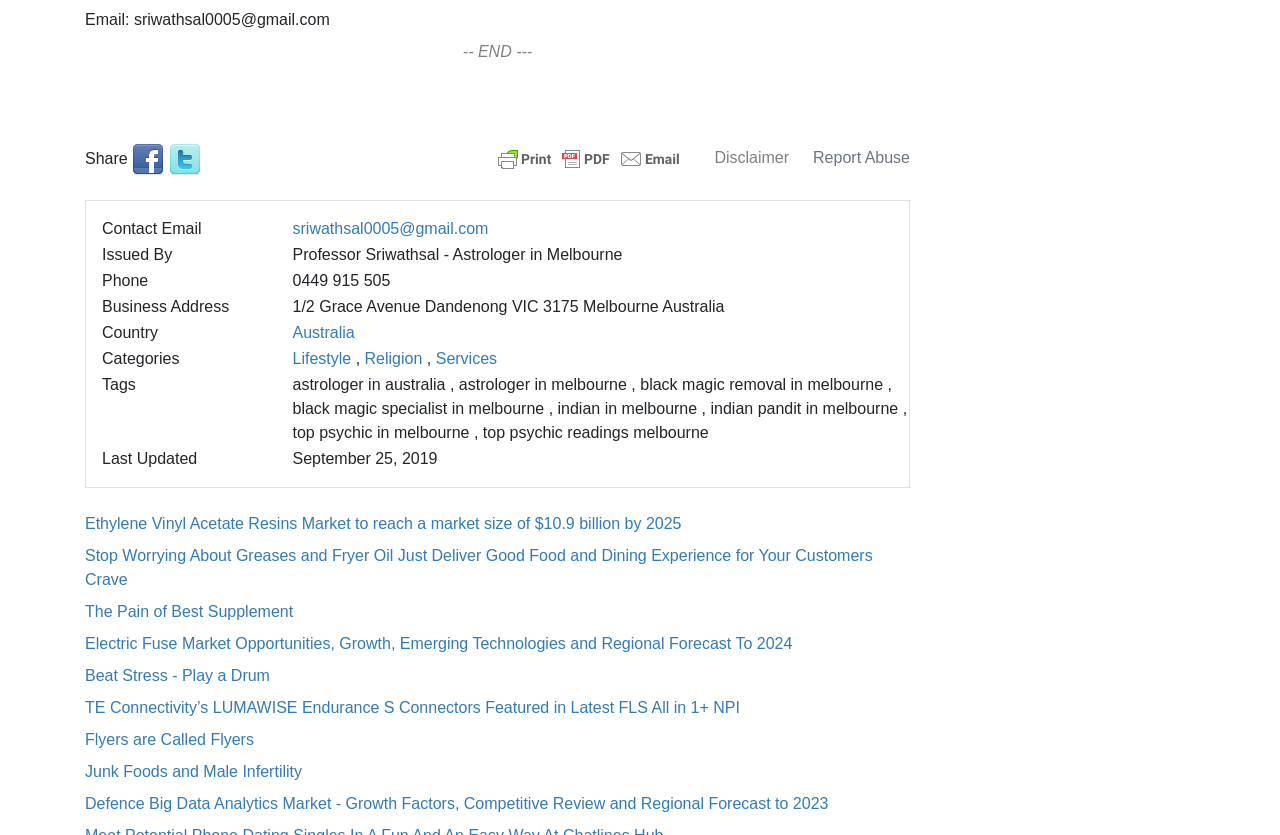Refer to the image and provide an in-depth answer to the question:
What are the categories?

The categories can be found in the table with the header 'Categories' and the values 'Lifestyle', 'Religion', and 'Services'.